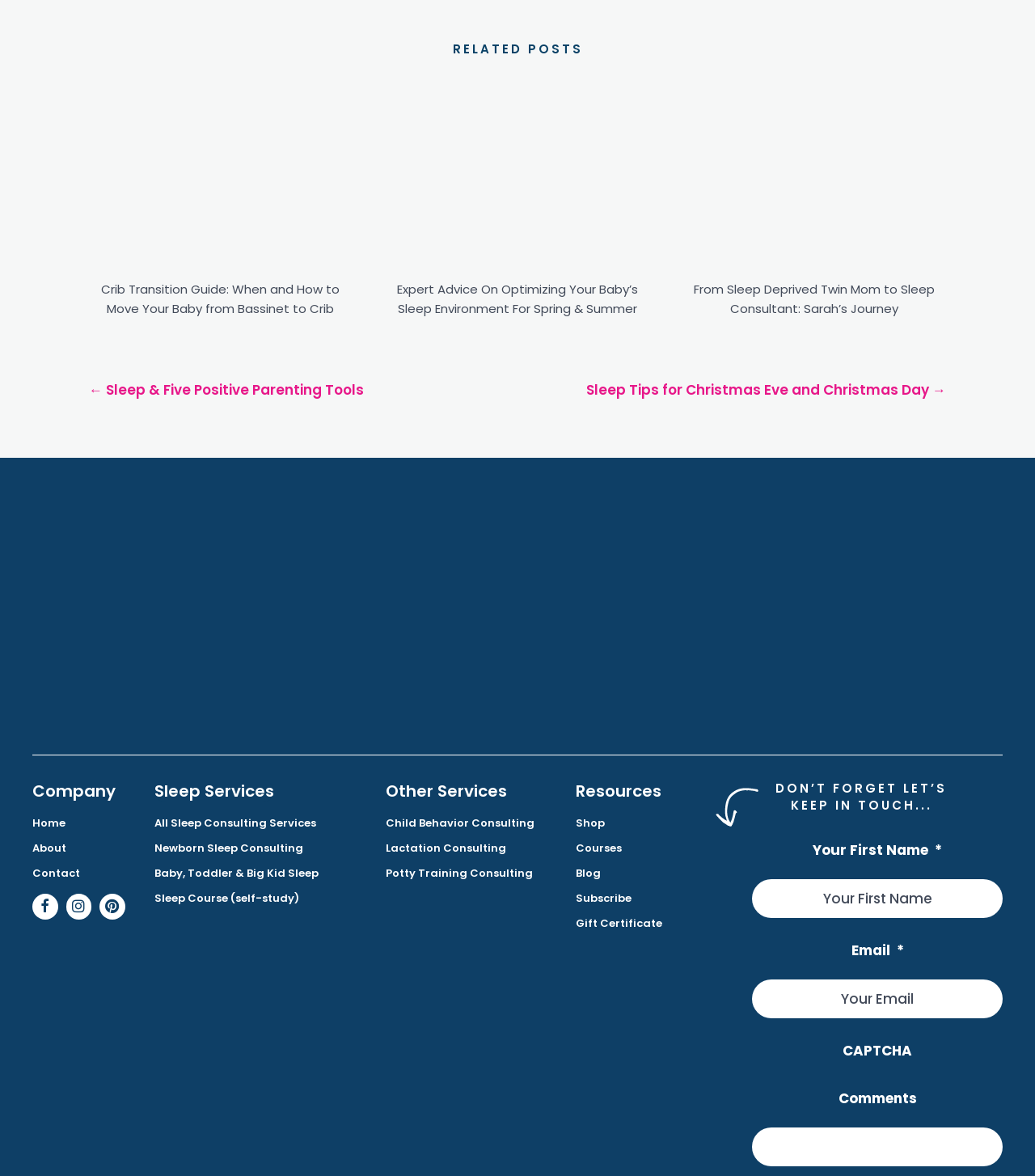Bounding box coordinates are to be given in the format (top-left x, top-left y, bottom-right x, bottom-right y). All values must be floating point numbers between 0 and 1. Provide the bounding box coordinate for the UI element described as: Blog

[0.556, 0.732, 0.687, 0.753]